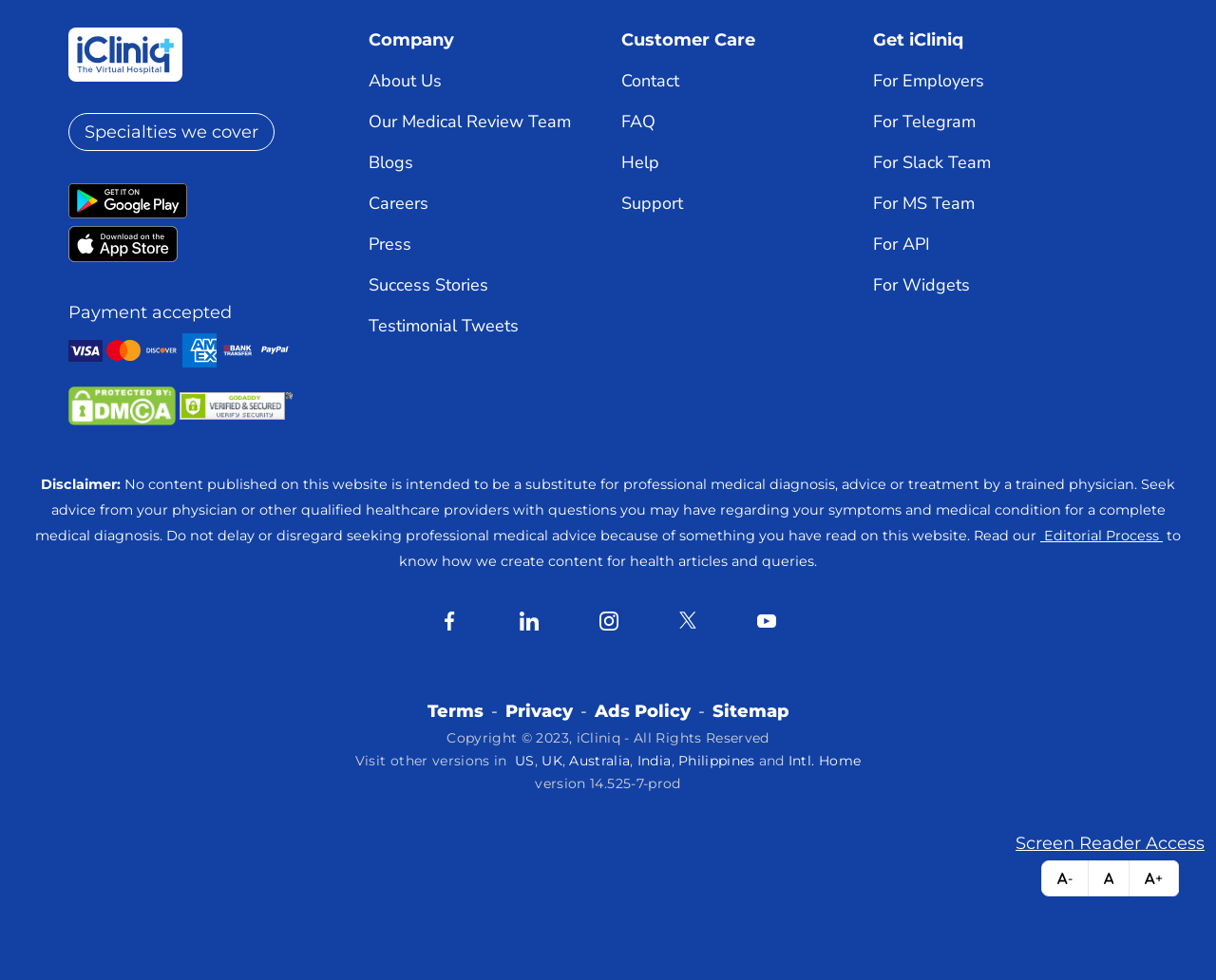Locate the bounding box coordinates of the area that needs to be clicked to fulfill the following instruction: "Visit the Google Play Store". The coordinates should be in the format of four float numbers between 0 and 1, namely [left, top, right, bottom].

[0.056, 0.183, 0.16, 0.227]